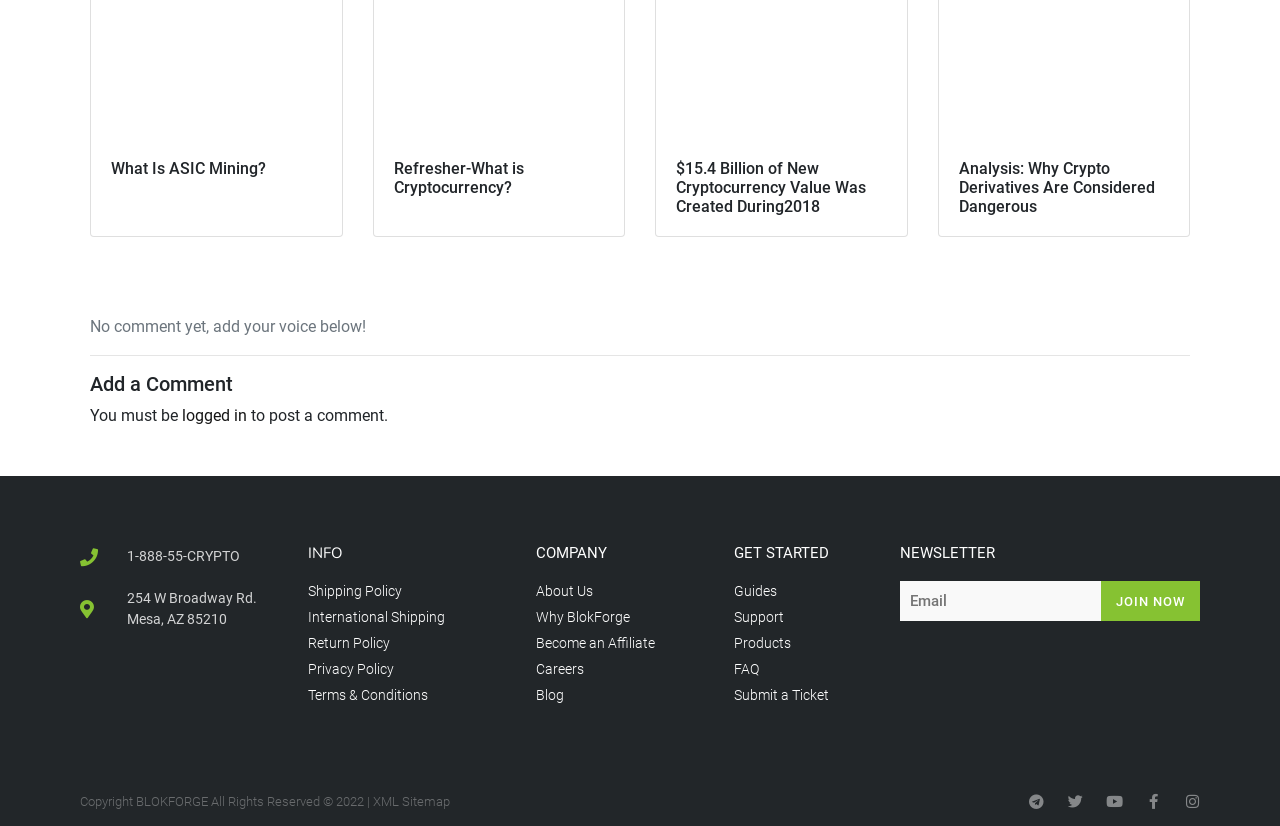Please identify the bounding box coordinates of the clickable area that will allow you to execute the instruction: "Add a comment".

[0.07, 0.451, 0.93, 0.48]